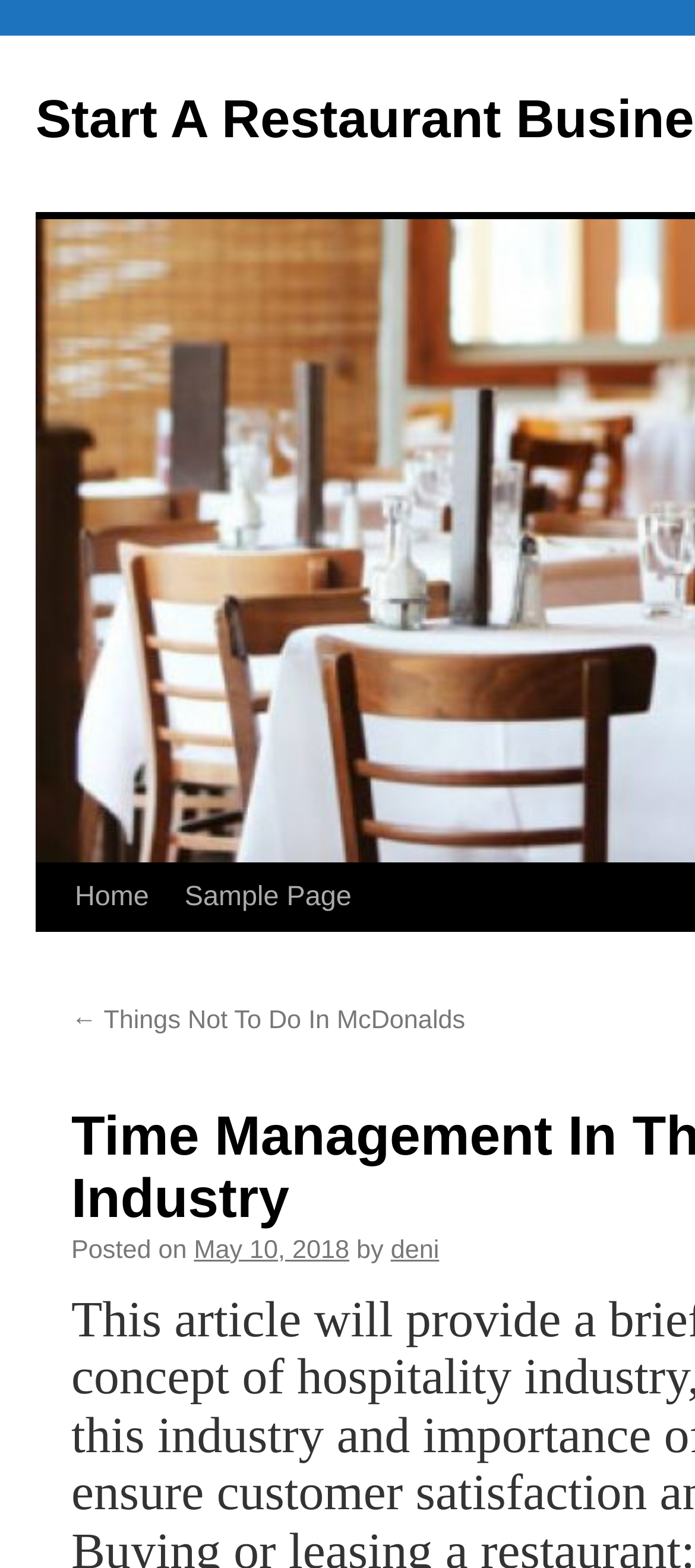Reply to the question below using a single word or brief phrase:
What is the first link on the top left?

Skip to content